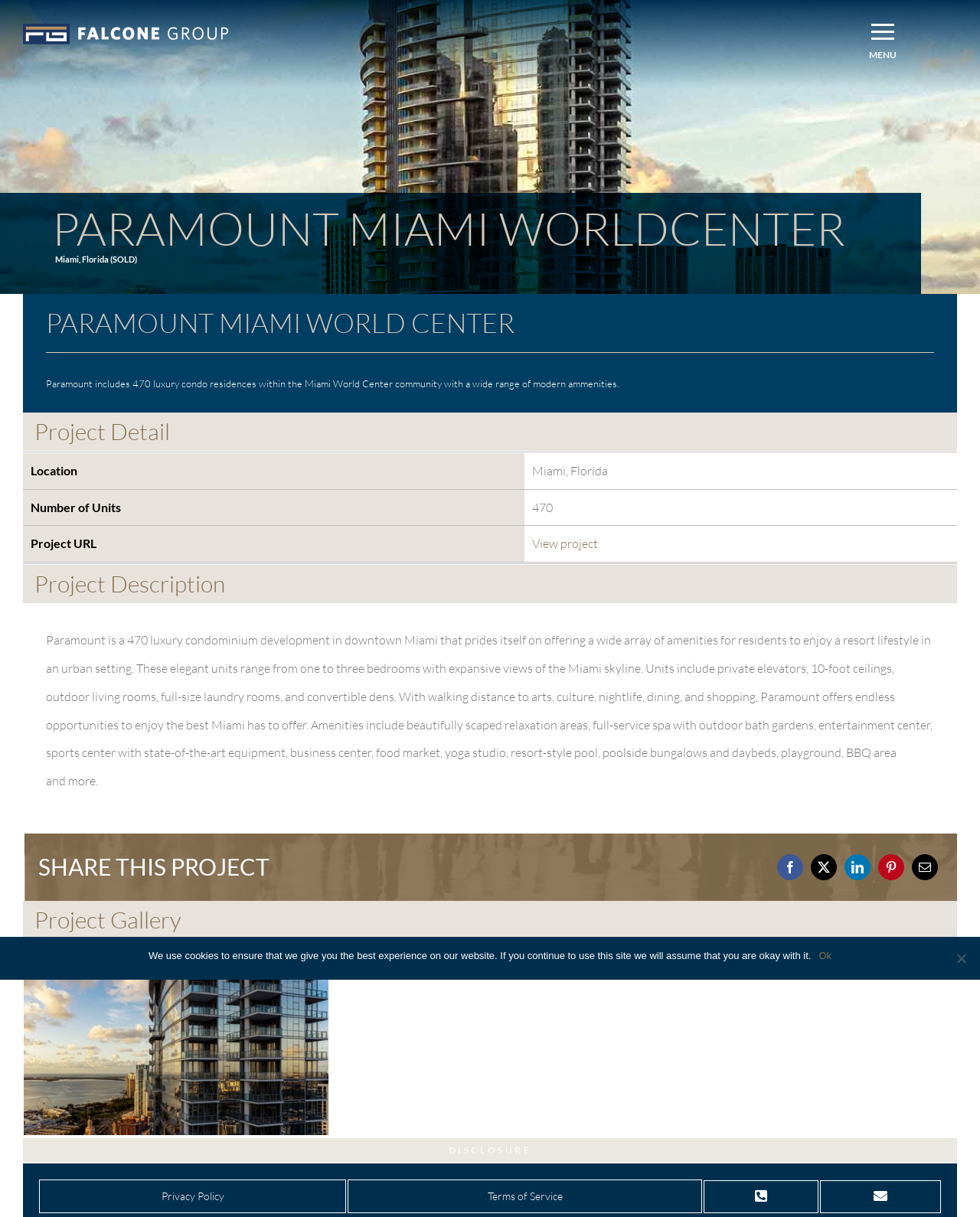Pinpoint the bounding box coordinates of the clickable area necessary to execute the following instruction: "View Paramount-Miami-World-Center-003 image". The coordinates should be given as four float numbers between 0 and 1, namely [left, top, right, bottom].

[0.024, 0.777, 0.335, 0.789]